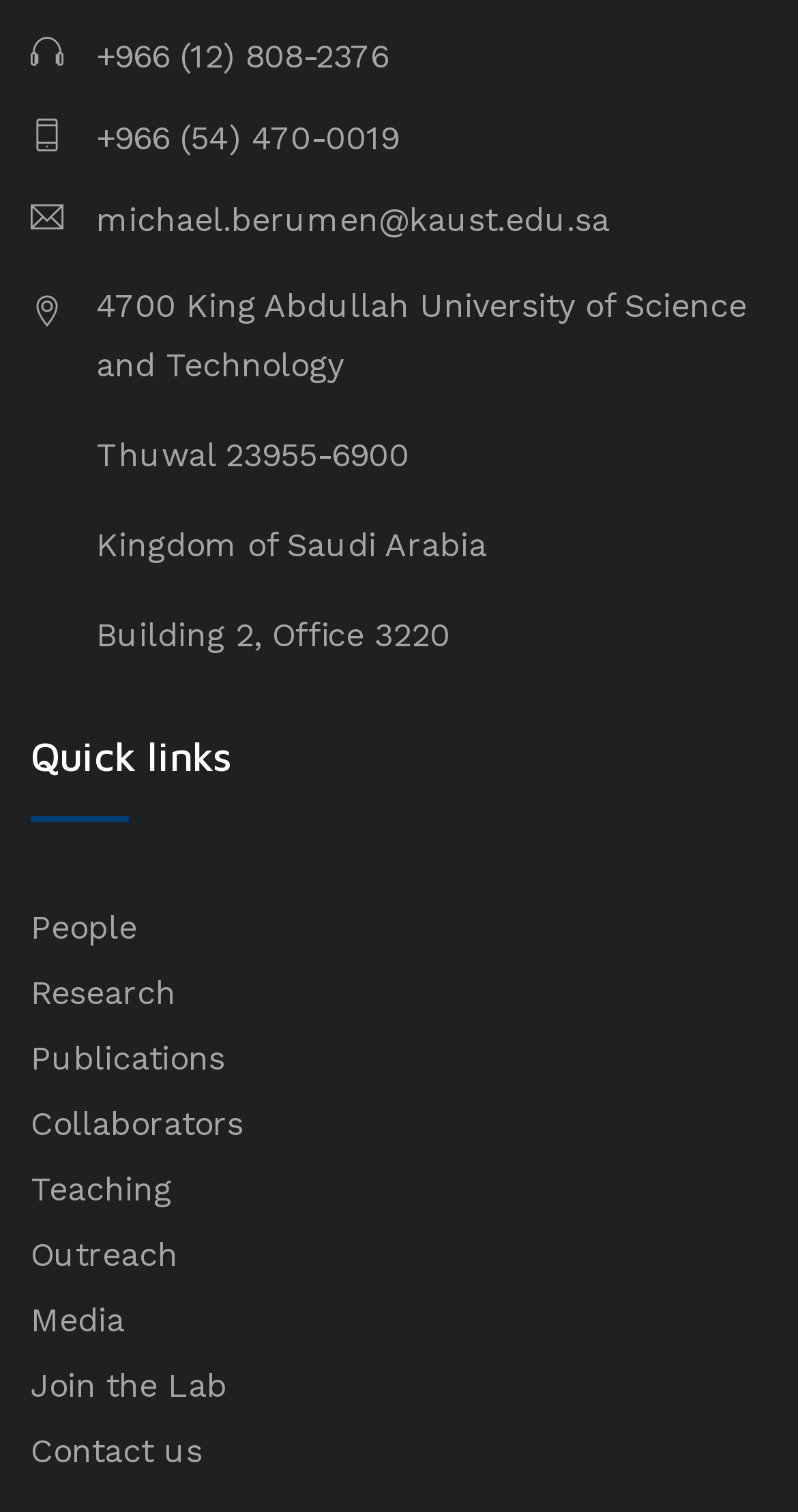Locate the bounding box coordinates of the region to be clicked to comply with the following instruction: "Contact us". The coordinates must be four float numbers between 0 and 1, in the form [left, top, right, bottom].

[0.038, 0.947, 0.254, 0.973]